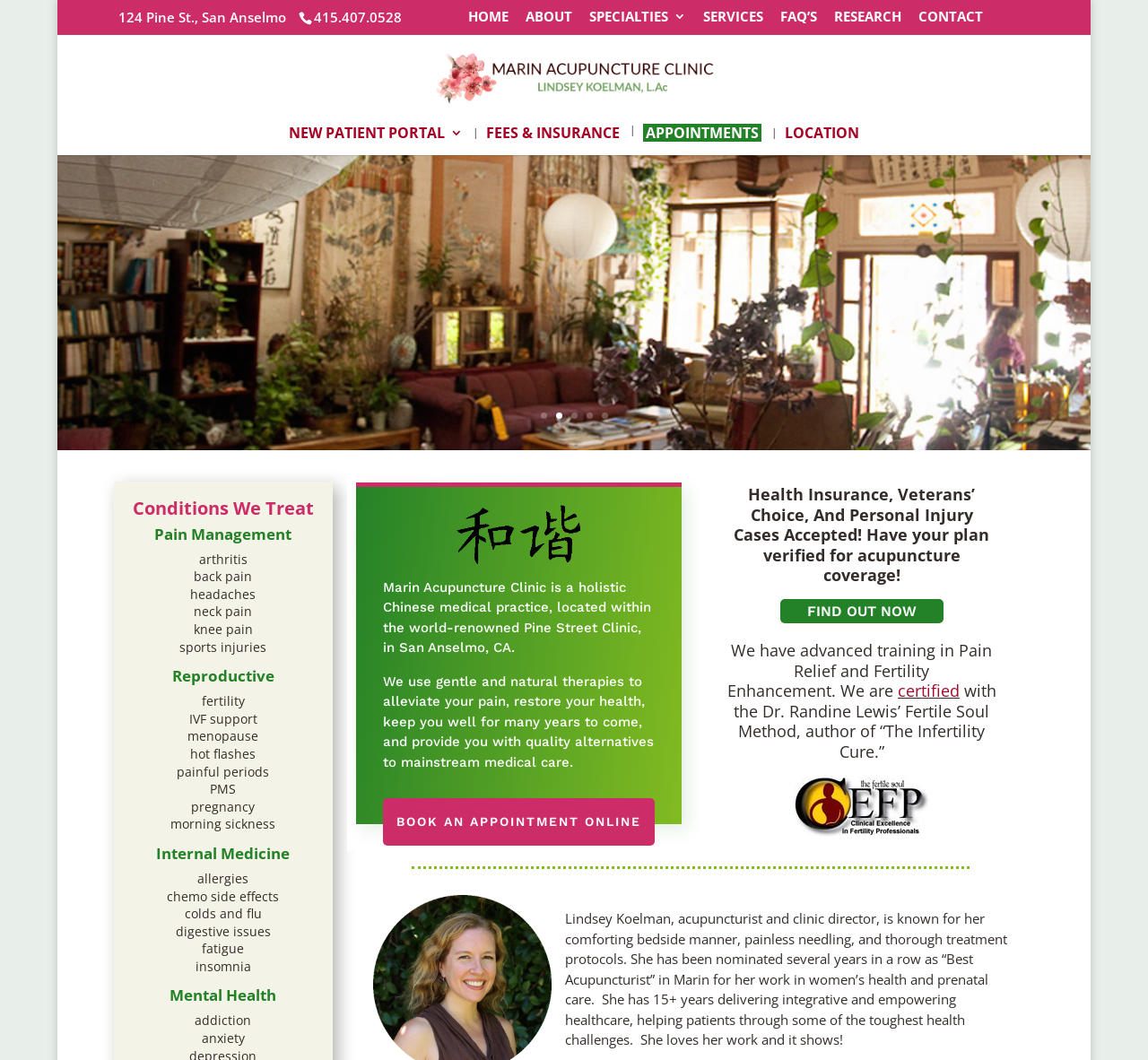What is the location of the clinic?
Please provide a comprehensive answer based on the details in the screenshot.

I found the location of the clinic by looking at the StaticText element with the text 'Marin Acupuncture Clinic is a holistic Chinese medical practice, located within the world-renowned Pine Street Clinic, in San Anselmo, CA.' at coordinates [0.333, 0.546, 0.567, 0.619]. This text explicitly mentions the location of the clinic.